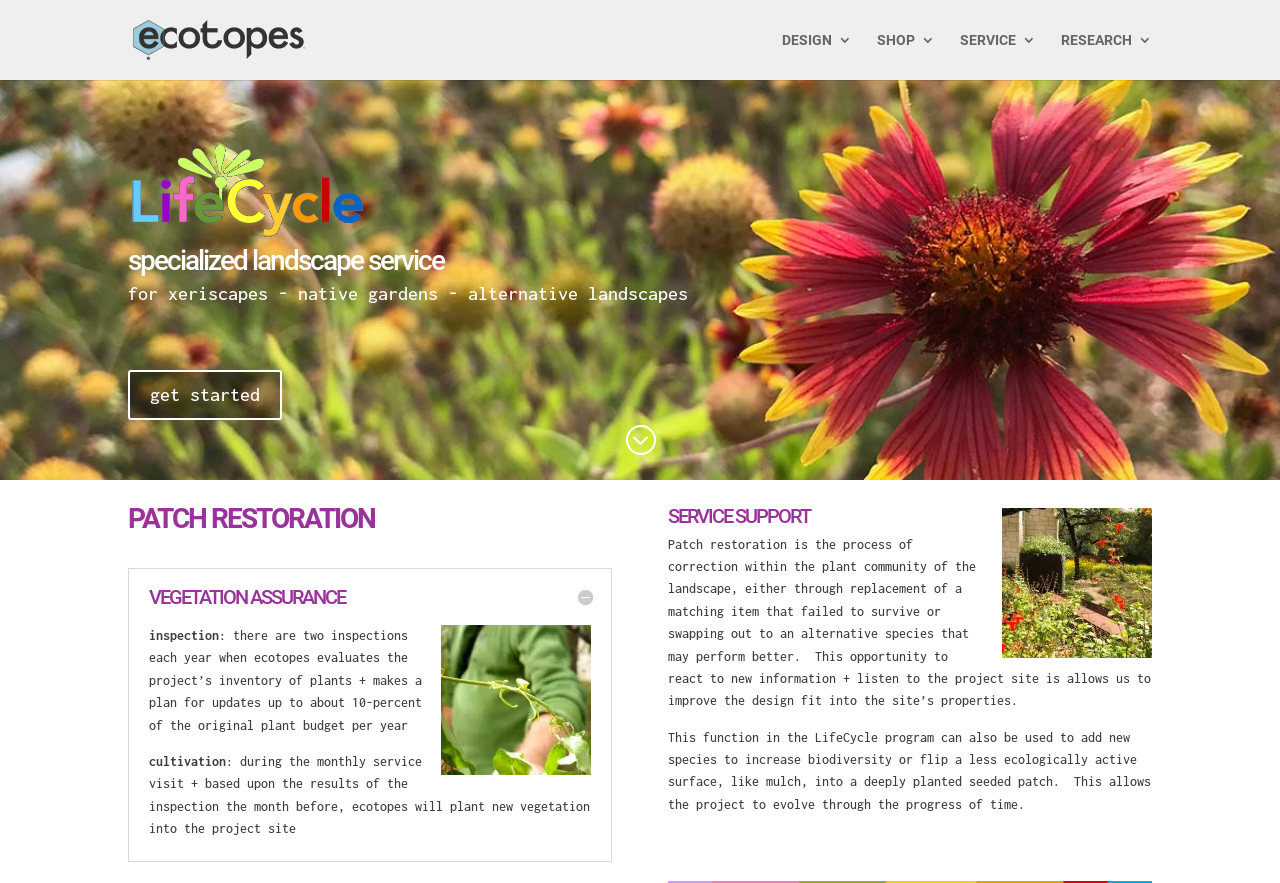Locate the UI element described by alt="ecotopes" and provide its bounding box coordinates. Use the format (top-left x, top-left y, bottom-right x, bottom-right y) with all values as floating point numbers between 0 and 1.

[0.102, 0.035, 0.243, 0.053]